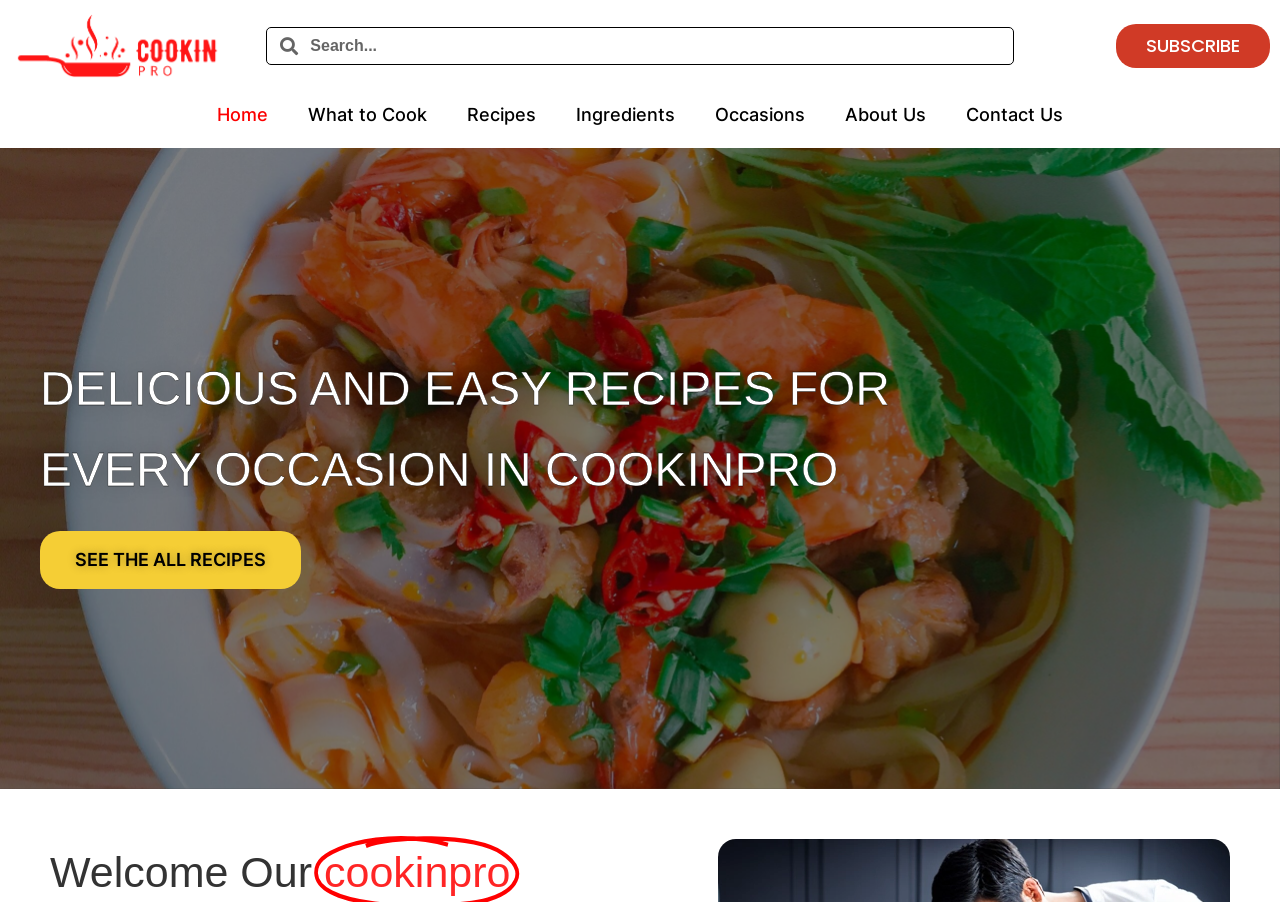Analyze and describe the webpage in a detailed narrative.

The webpage is a cooking recipe website called Cookinpro, which offers a vast collection of recipes. At the top, there is a prominent heading that reads "welcome to our cookinpro world - Let's Learn Cooking". Below this heading, there is a search bar with a "Search" label, allowing users to search for specific recipes. 

To the right of the search bar, there are several links, including "SUBSCRIBE", which is positioned at the top-right corner of the page. 

Below the search bar, there is a navigation menu with seven links: "Home", "What to Cook", "Recipes", "Ingredients", "Occasions", "About Us", and "Contact Us". These links are arranged horizontally, taking up a significant portion of the page's width.

Further down, there is a large heading that reads "DELICIOUS AND EASY RECIPES FOR EVERY OCCASION IN COOKINPRO", which is centered on the page. Below this heading, there is a link labeled "SEE THE ALL RECIPES", which is positioned near the top-left corner of the page's lower section.